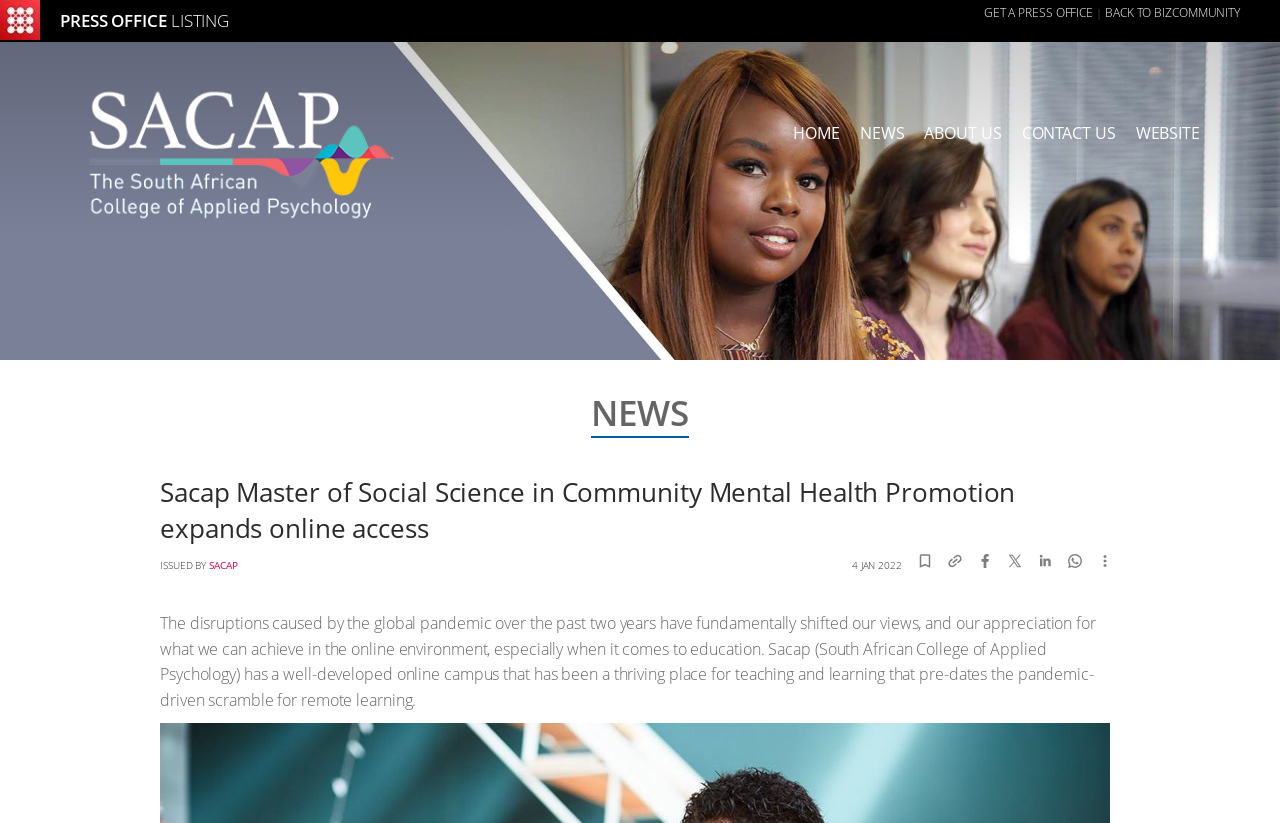What has fundamentally shifted due to the pandemic?
Using the visual information, reply with a single word or short phrase.

Our views